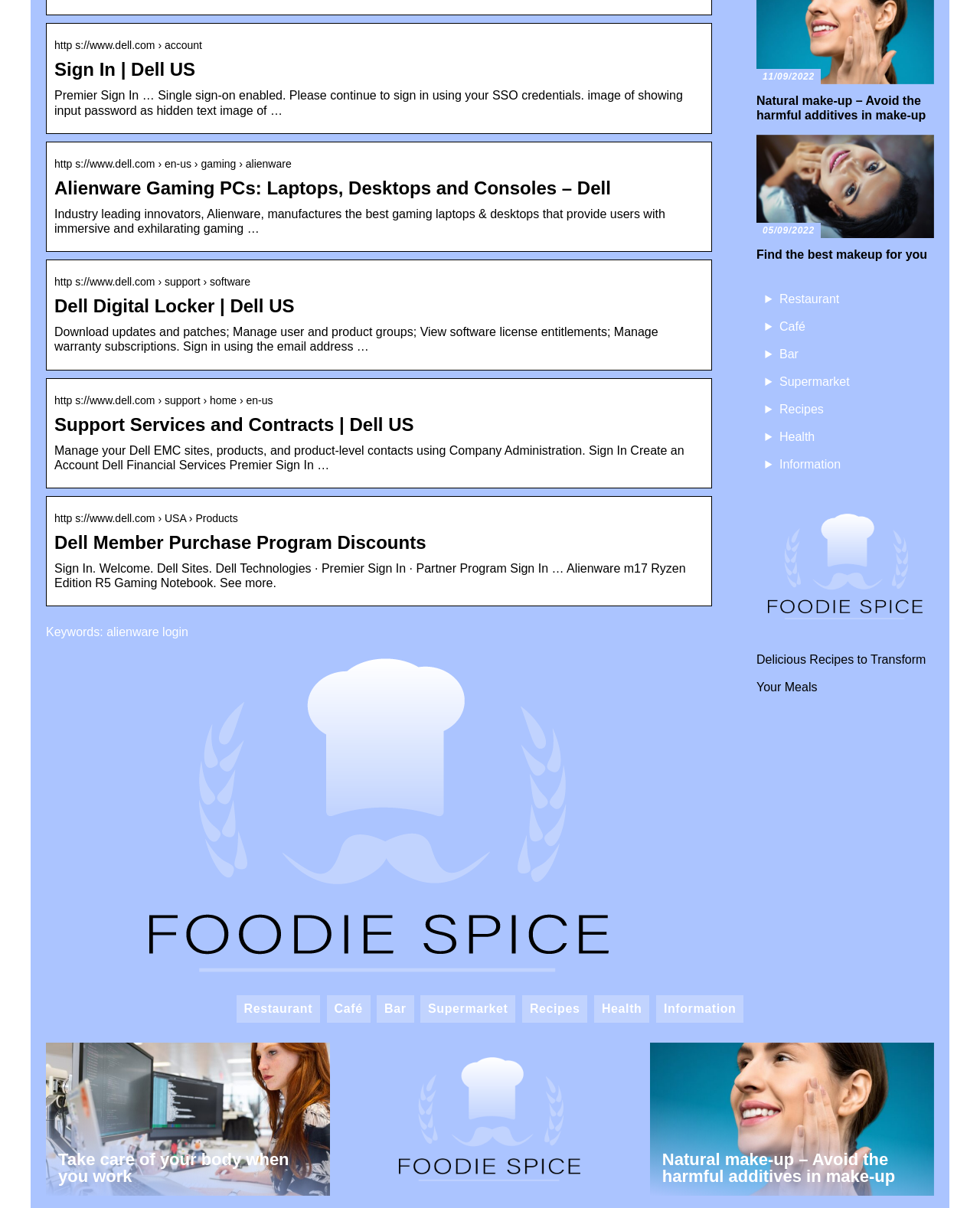Please indicate the bounding box coordinates of the element's region to be clicked to achieve the instruction: "Search for makeup". Provide the coordinates as four float numbers between 0 and 1, i.e., [left, top, right, bottom].

[0.047, 0.518, 0.192, 0.529]